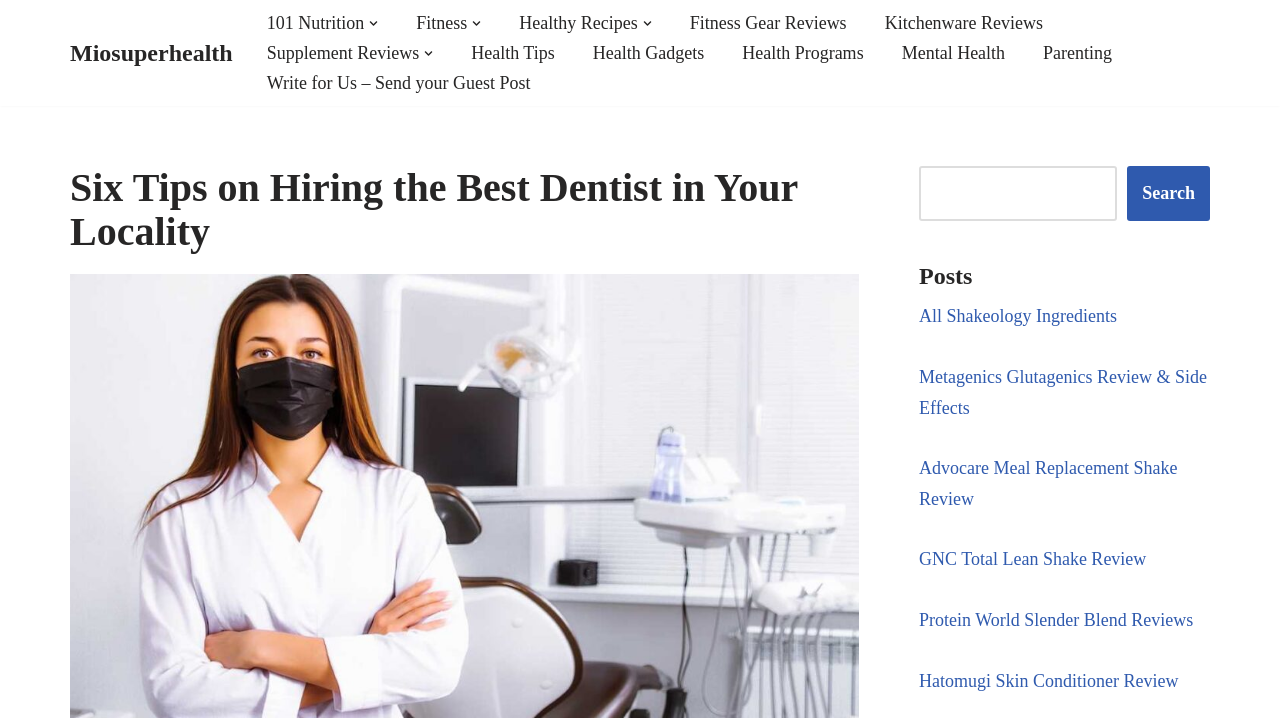Please specify the bounding box coordinates of the clickable region to carry out the following instruction: "Click on the 'Skip to content' link". The coordinates should be four float numbers between 0 and 1, in the format [left, top, right, bottom].

[0.0, 0.044, 0.023, 0.072]